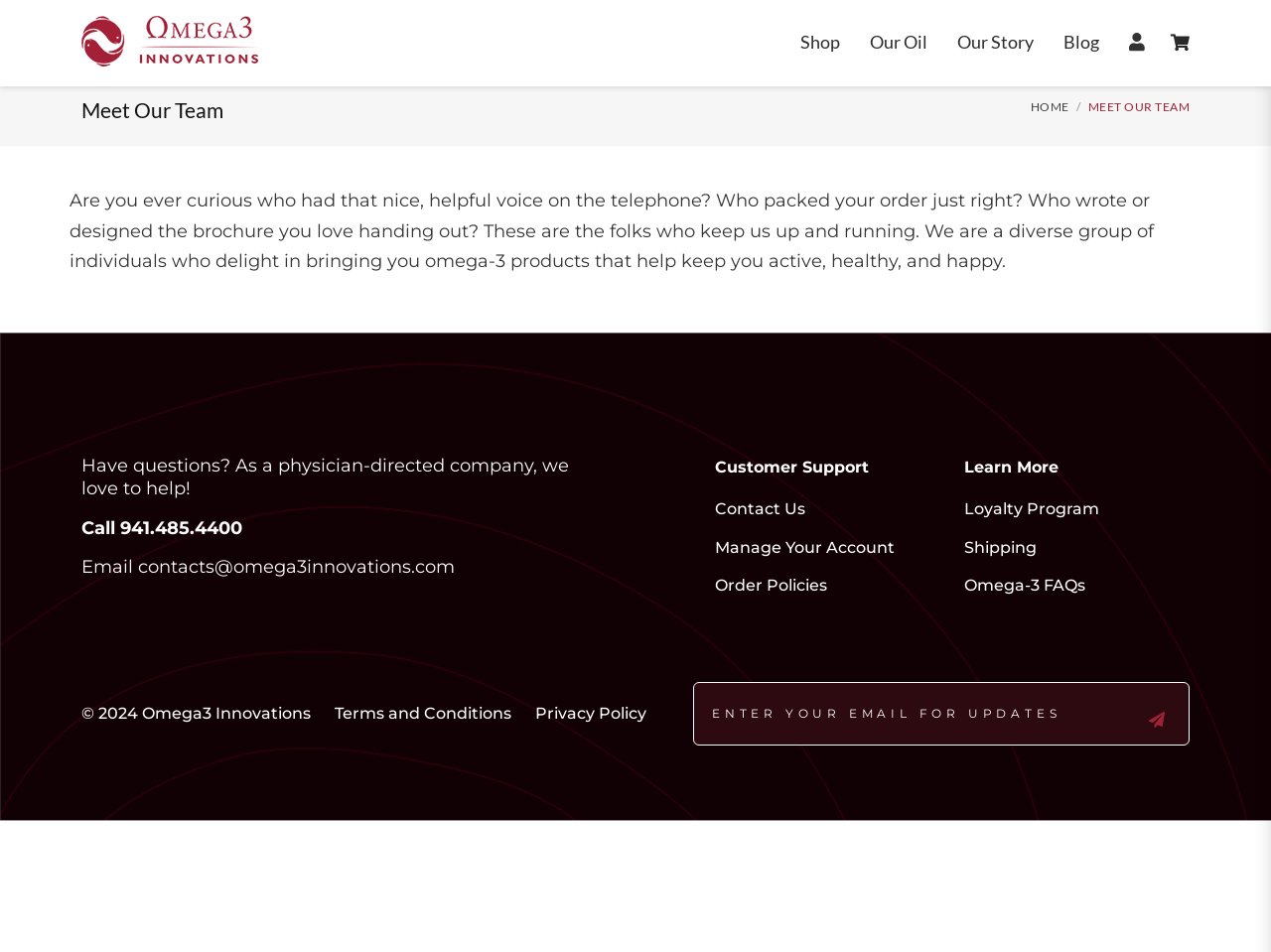Describe all visible elements and their arrangement on the webpage.

The webpage is about Omega3 Innovations, a company that sells omega-3 products. At the top left, there is a link to the company's homepage, "Omega3 Innovations", accompanied by an image of the same name. Next to it, there are several links to different sections of the website, including "Shop", "Our Oil", "Our Story", "Blog", and "My Account". 

Below these links, there is a main section with a heading "Meet Our Team" and a brief introduction to the team members who work behind the scenes to provide helpful customer service, pack orders, and design brochures. 

On the right side of the main section, there is a link to the "HOME" page. Below the introduction, there are three columns of complementary information. The left column has a section for customer support, with links to "Contact Us", "Manage Your Account", and "Order Policies". The middle column has a section for learning more, with links to "Loyalty Program", "Shipping", and "Omega-3 FAQs". The right column has a section with a textbox to enter an email address for updates, accompanied by a button with an arrow icon.

At the bottom of the page, there is a footer section with copyright information, "© 2024 Omega3 Innovations", and links to "Terms and Conditions" and "Privacy Policy".